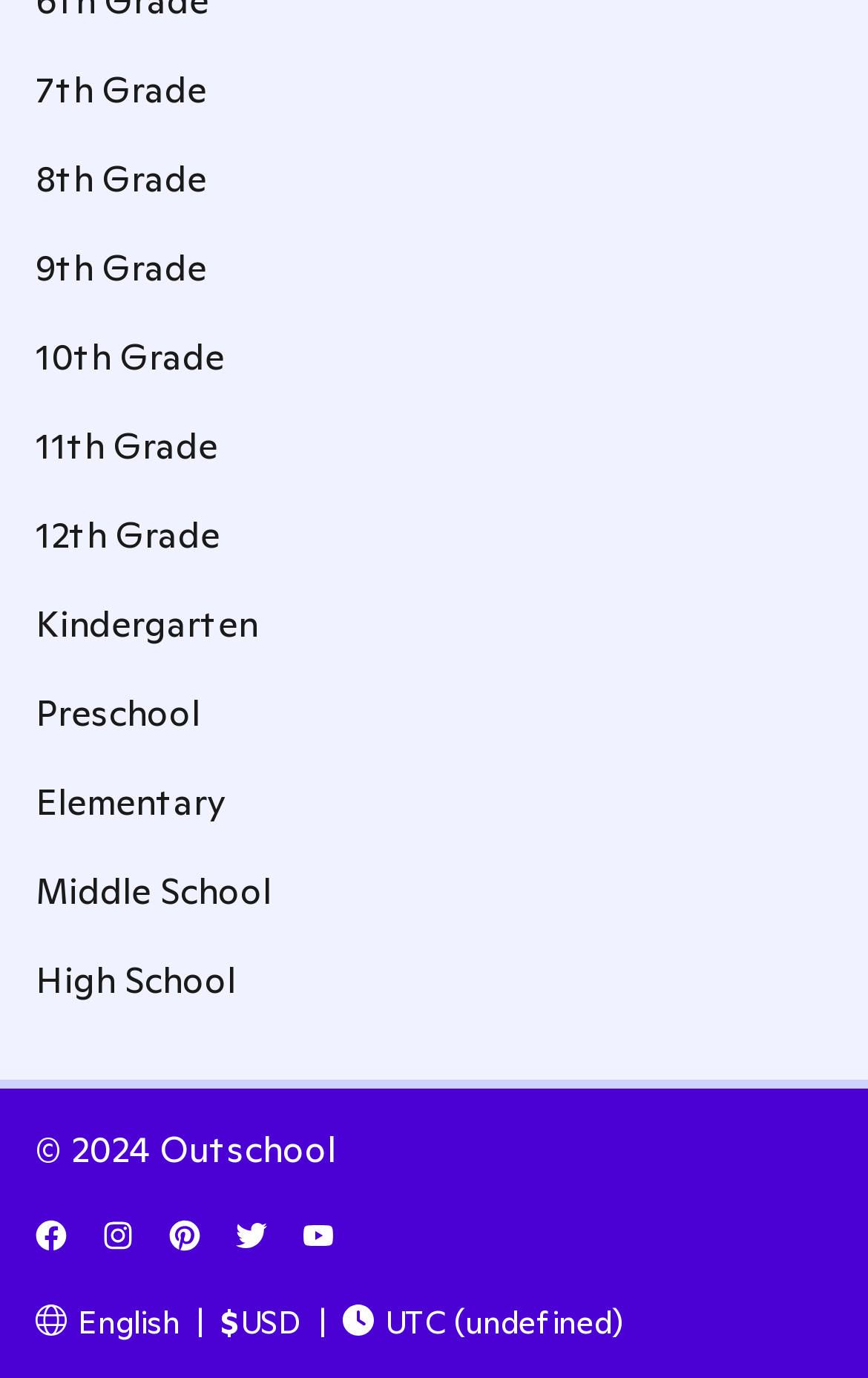Respond with a single word or phrase for the following question: 
What grades are available on this website?

Kindergarten to 12th Grade